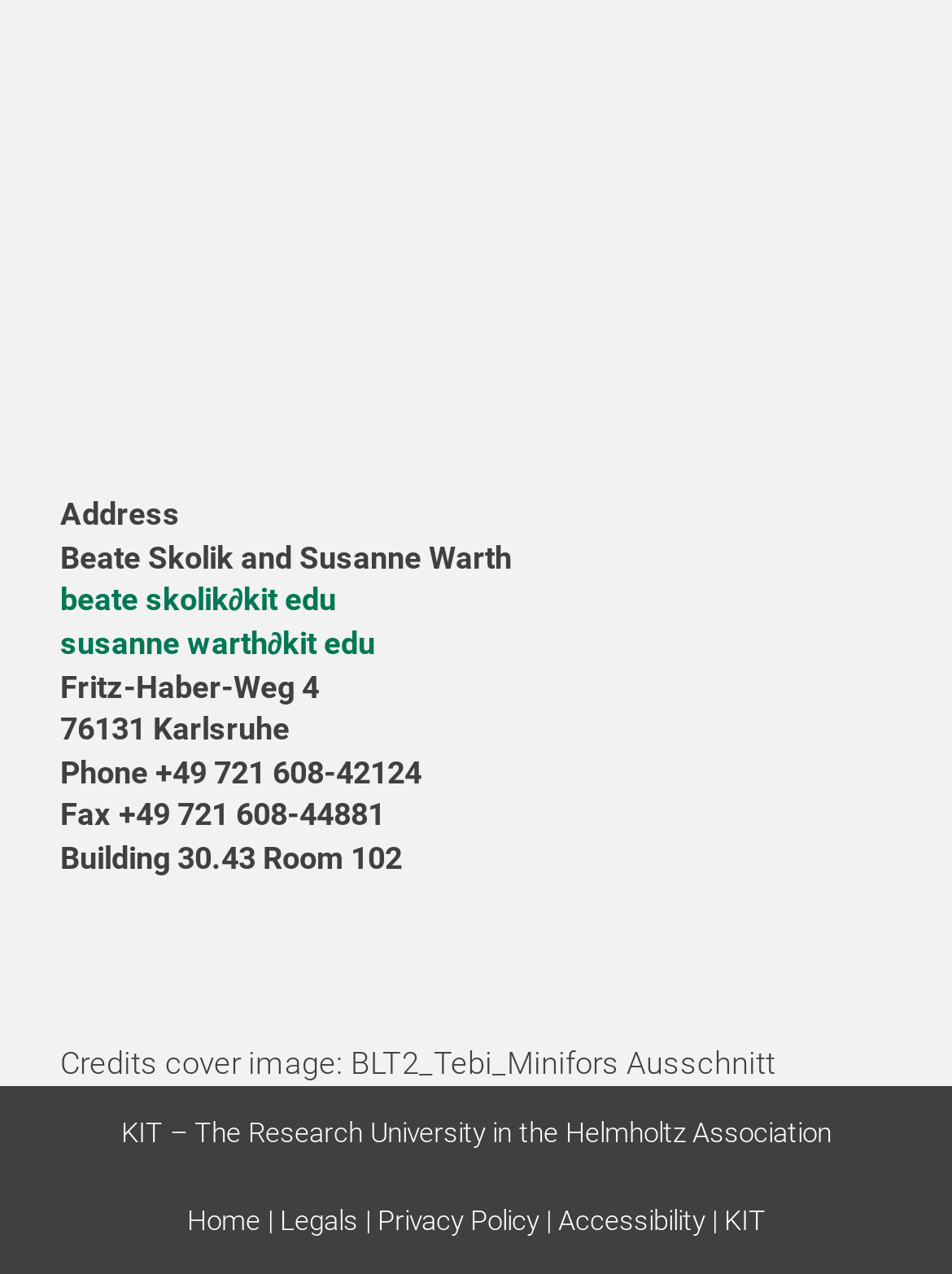Calculate the bounding box coordinates for the UI element based on the following description: "Privacy Policy". Ensure the coordinates are four float numbers between 0 and 1, i.e., [left, top, right, bottom].

[0.396, 0.947, 0.565, 0.972]